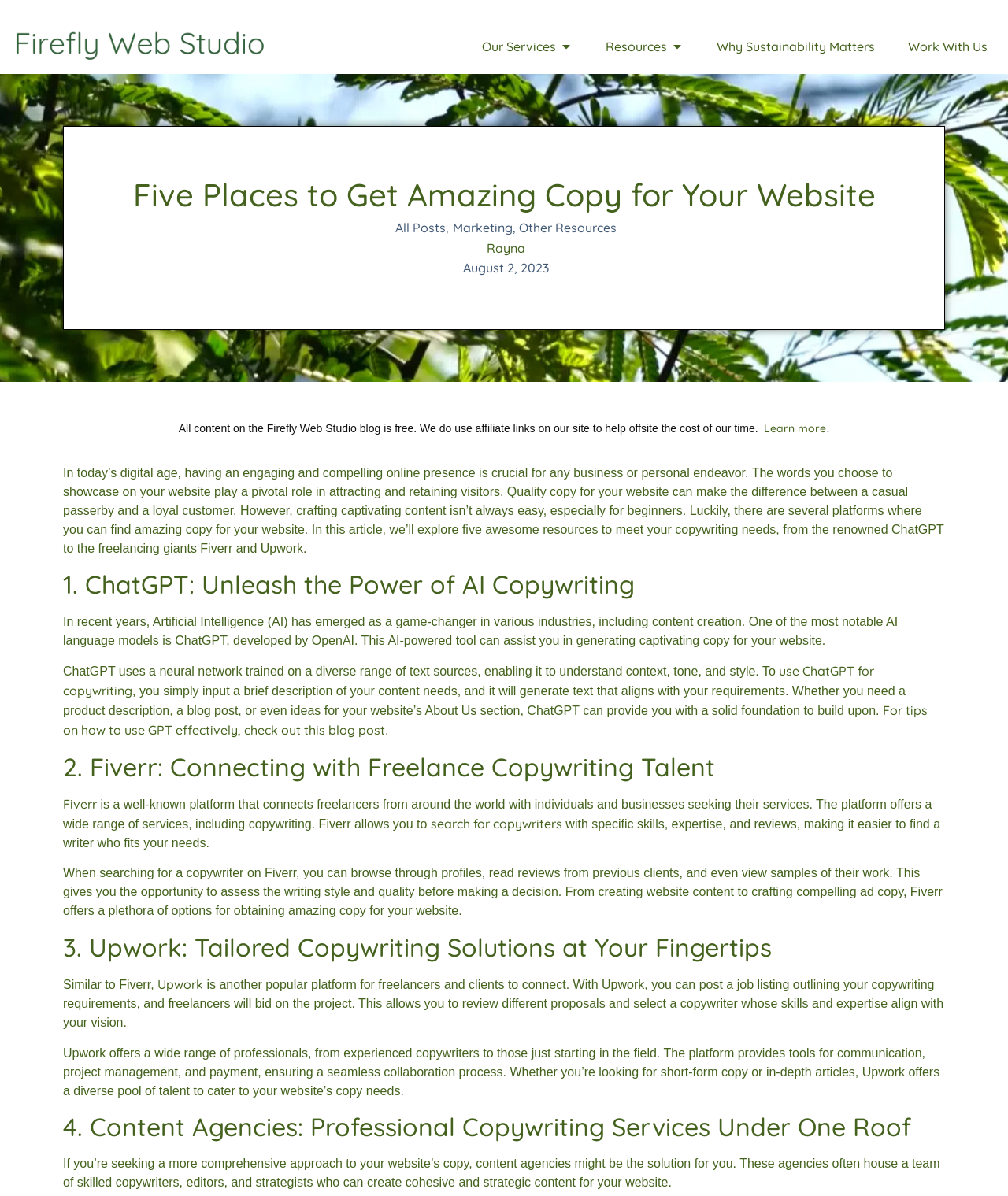What is the purpose of ChatGPT?
Based on the screenshot, answer the question with a single word or phrase.

AI-powered copywriting tool